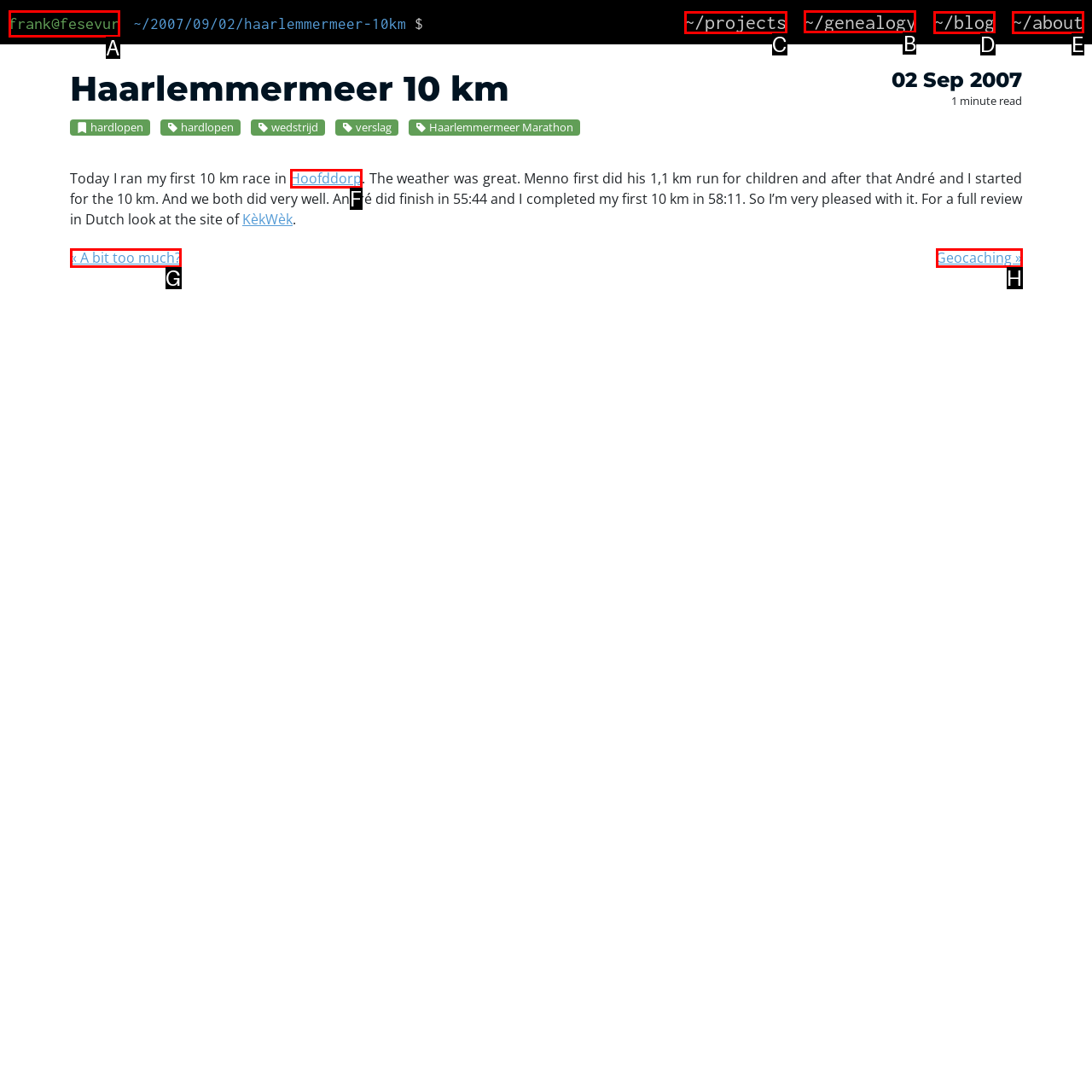For the task: read about genealogy, tell me the letter of the option you should click. Answer with the letter alone.

B